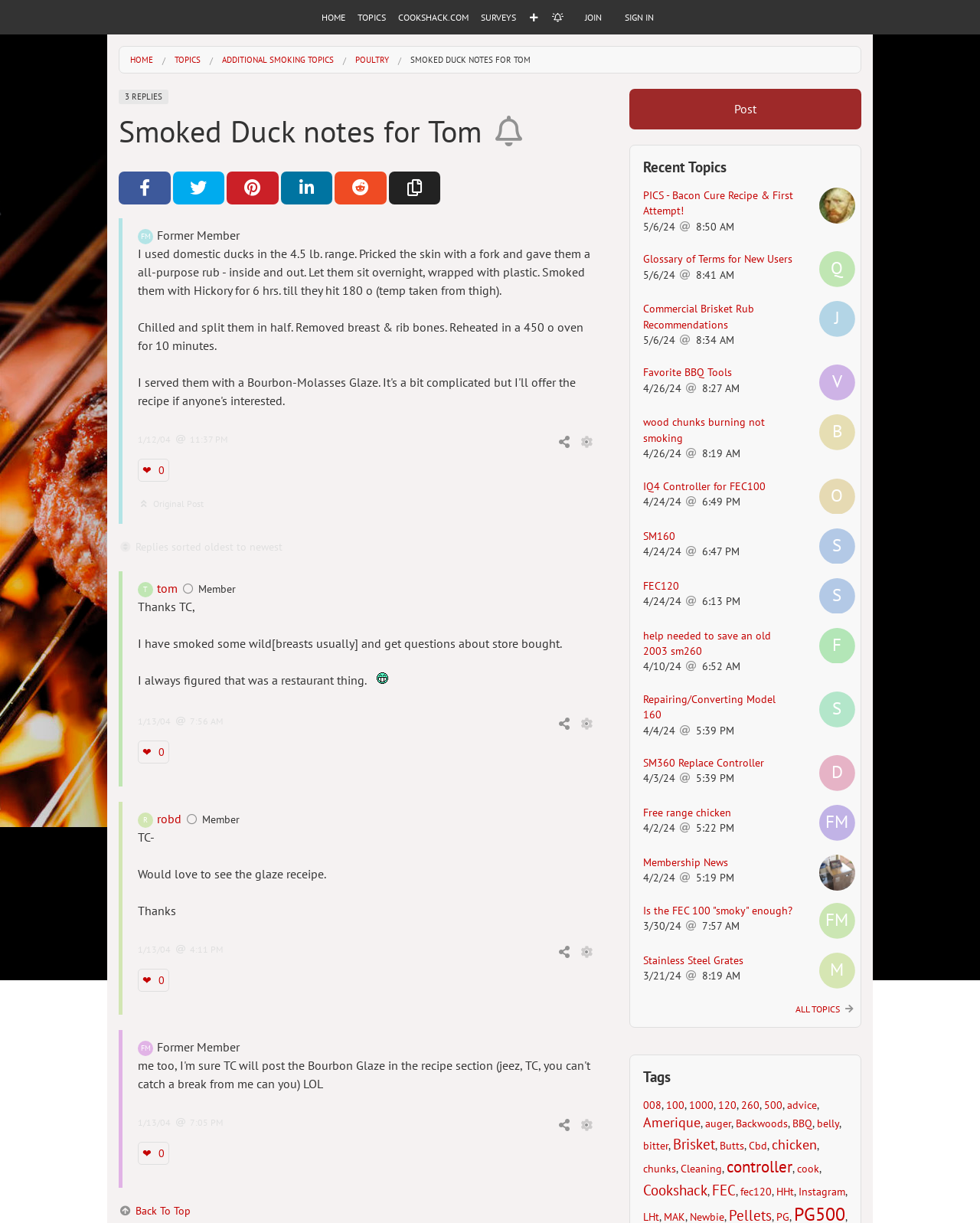Can you show the bounding box coordinates of the region to click on to complete the task described in the instruction: "Share on Facebook"?

[0.121, 0.141, 0.174, 0.167]